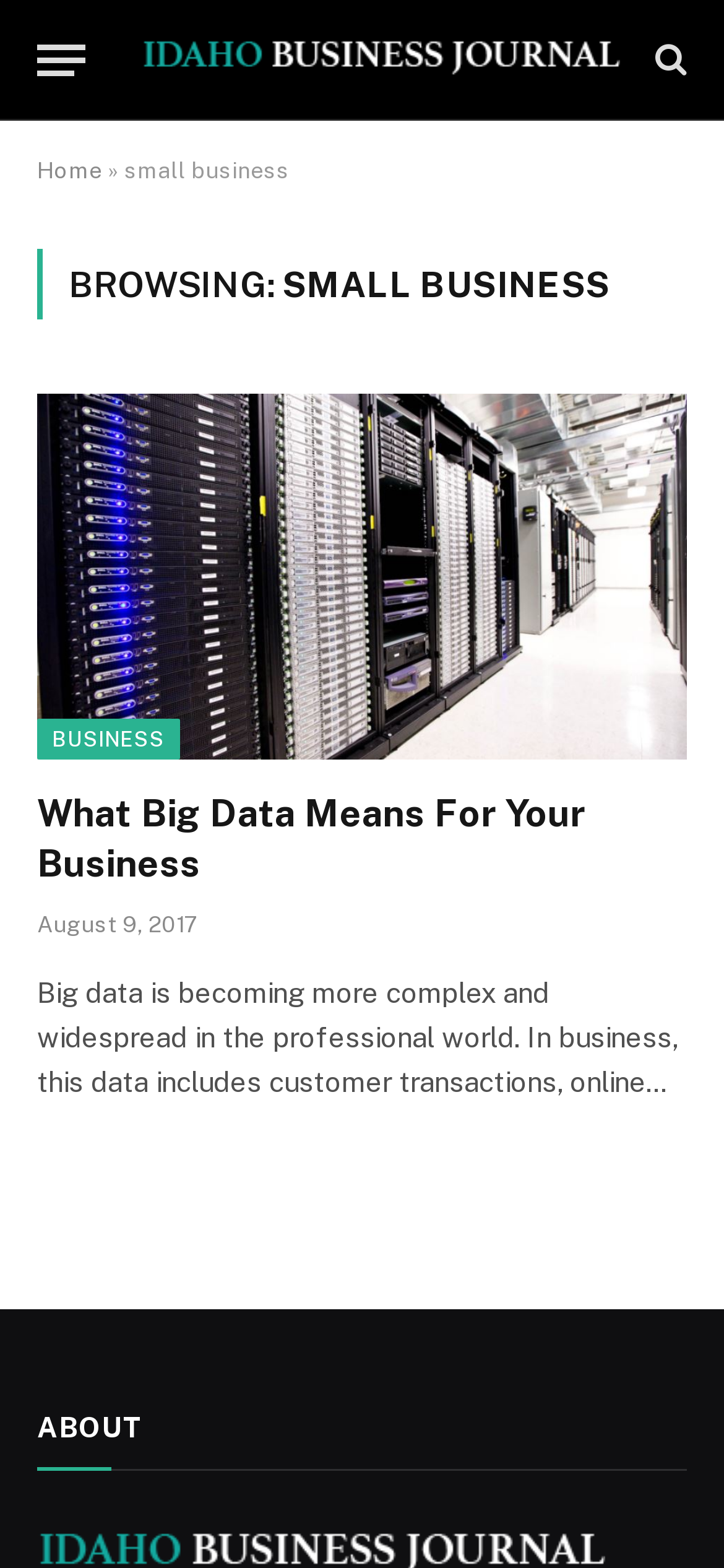Refer to the element description title="Idaho Business Journal" and identify the corresponding bounding box in the screenshot. Format the coordinates as (top-left x, top-left y, bottom-right x, bottom-right y) with values in the range of 0 to 1.

[0.195, 0.011, 0.856, 0.065]